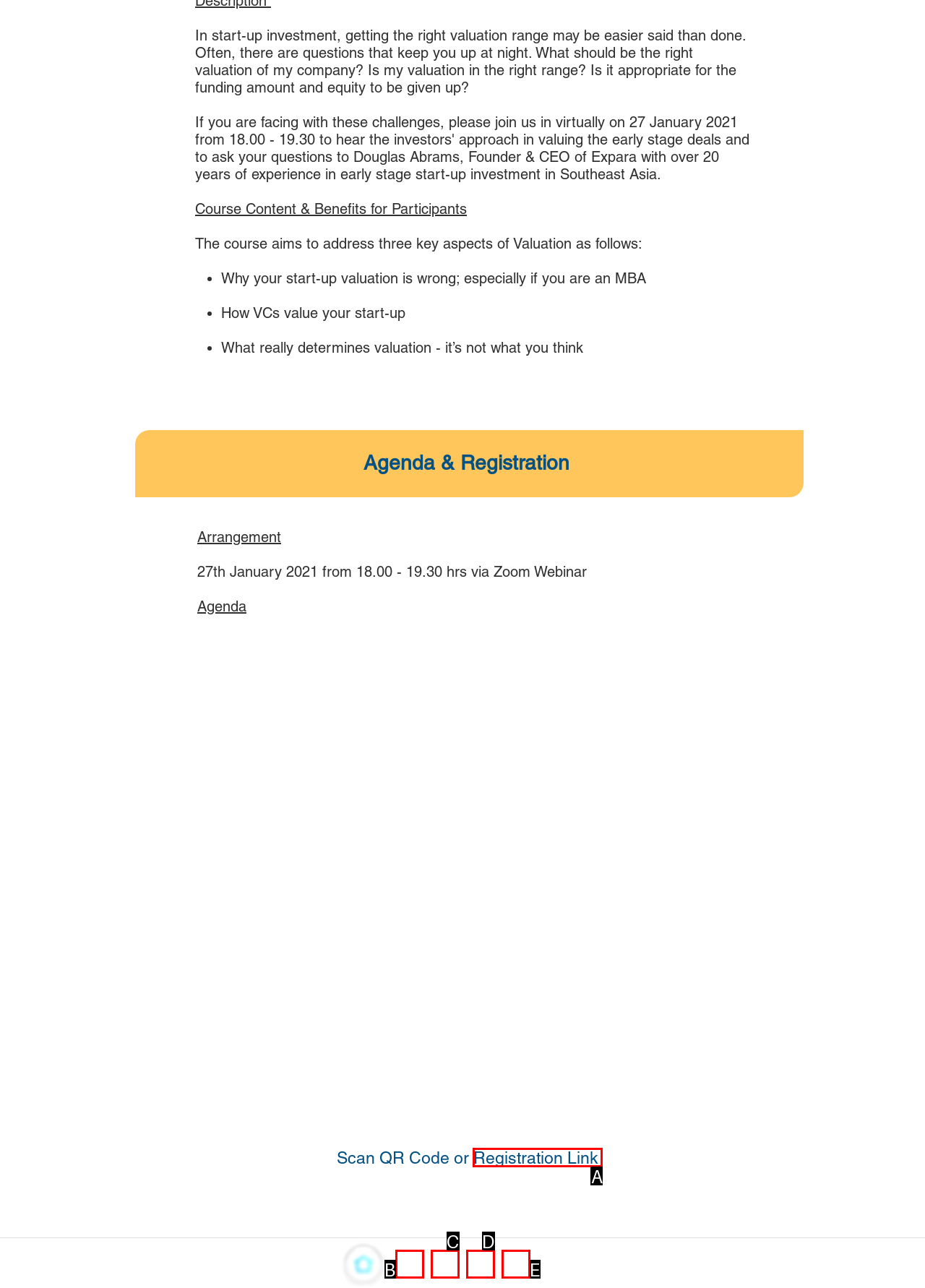Determine which HTML element best fits the description: alt="Your Affiliate Salary"
Answer directly with the letter of the matching option from the available choices.

None